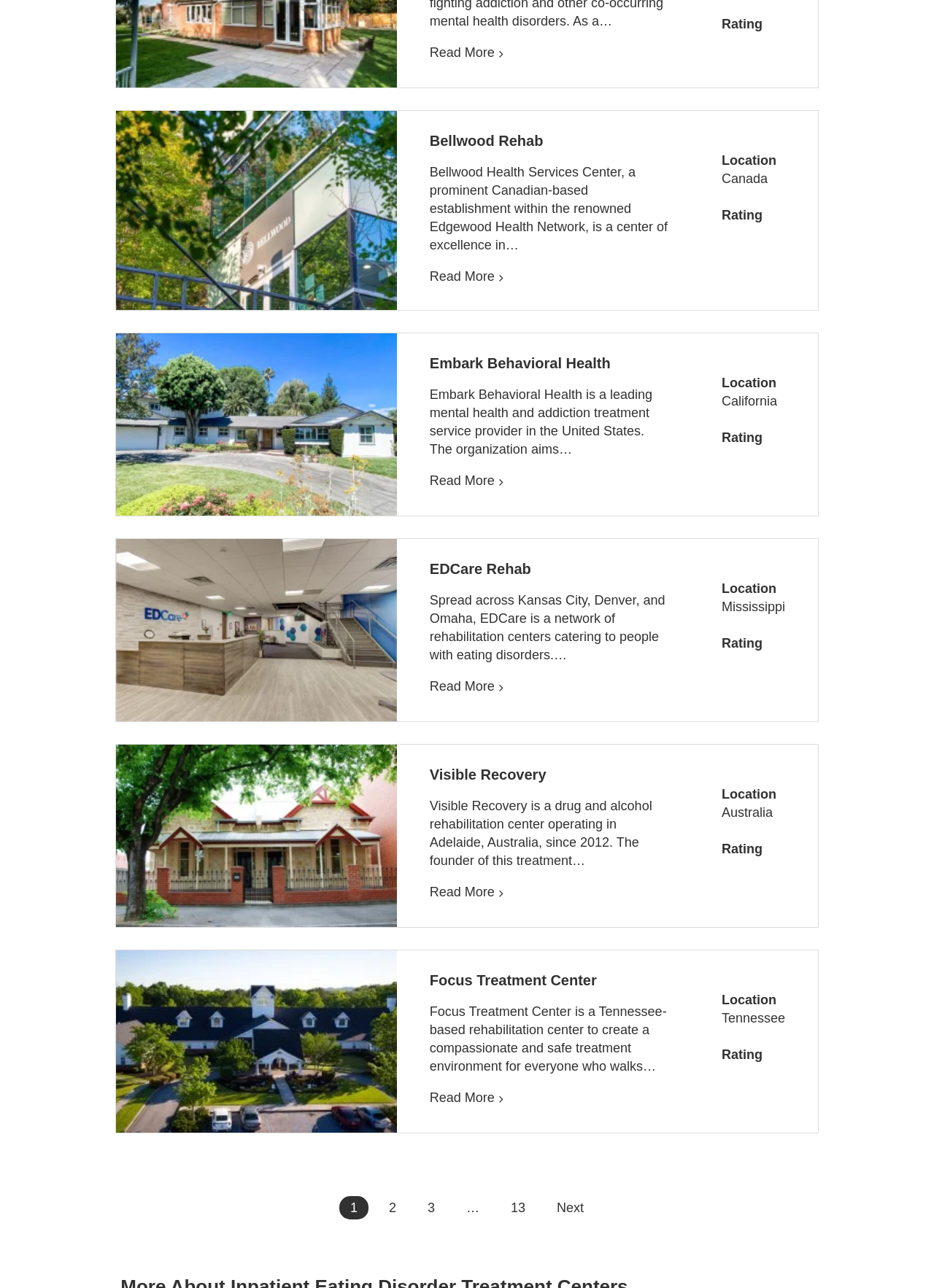Please give the bounding box coordinates of the area that should be clicked to fulfill the following instruction: "Visit the website of Embark Behavioral Health". The coordinates should be in the format of four float numbers from 0 to 1, i.e., [left, top, right, bottom].

[0.46, 0.276, 0.658, 0.288]